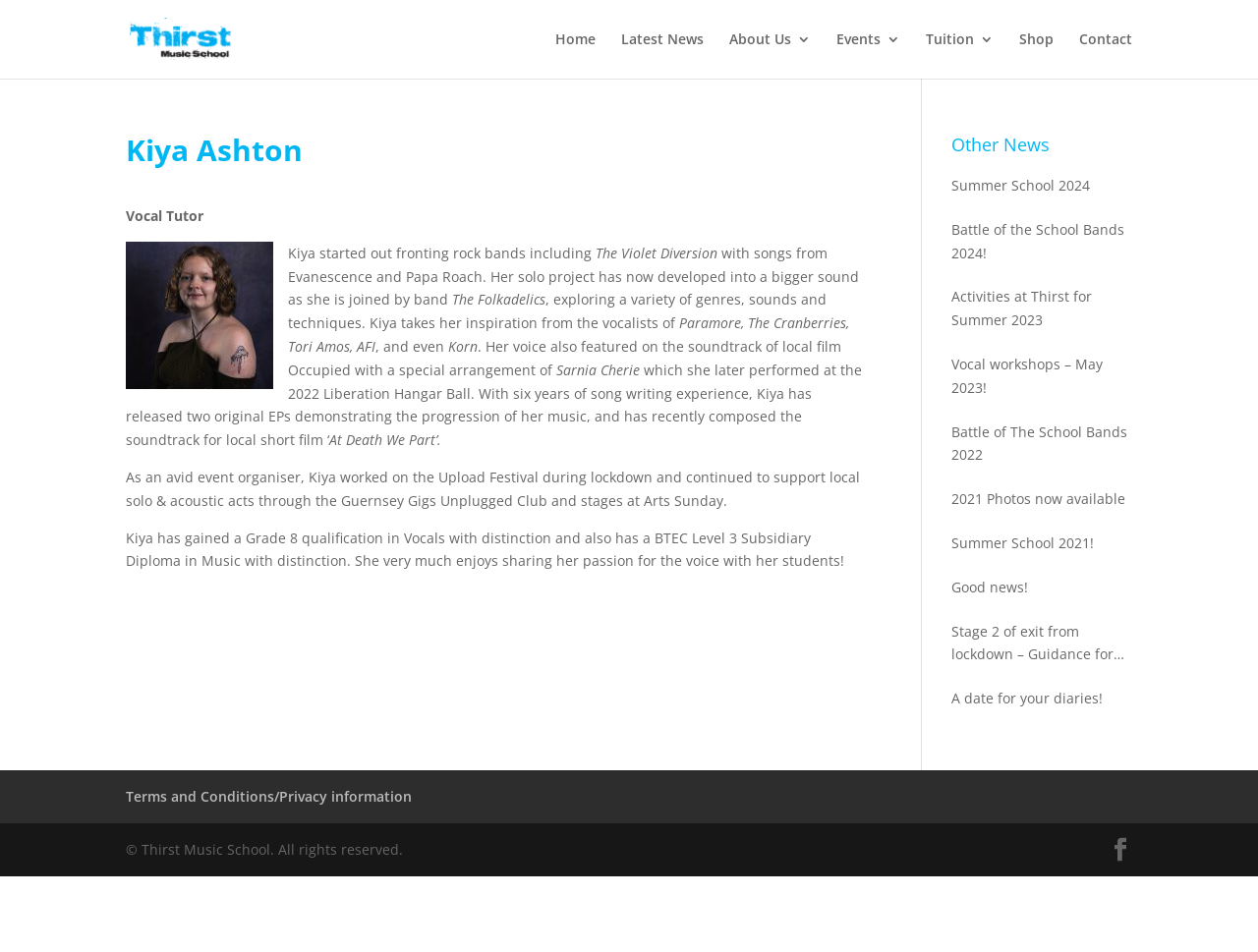Locate the bounding box coordinates for the element described below: "Contact". The coordinates must be four float values between 0 and 1, formatted as [left, top, right, bottom].

[0.858, 0.034, 0.9, 0.083]